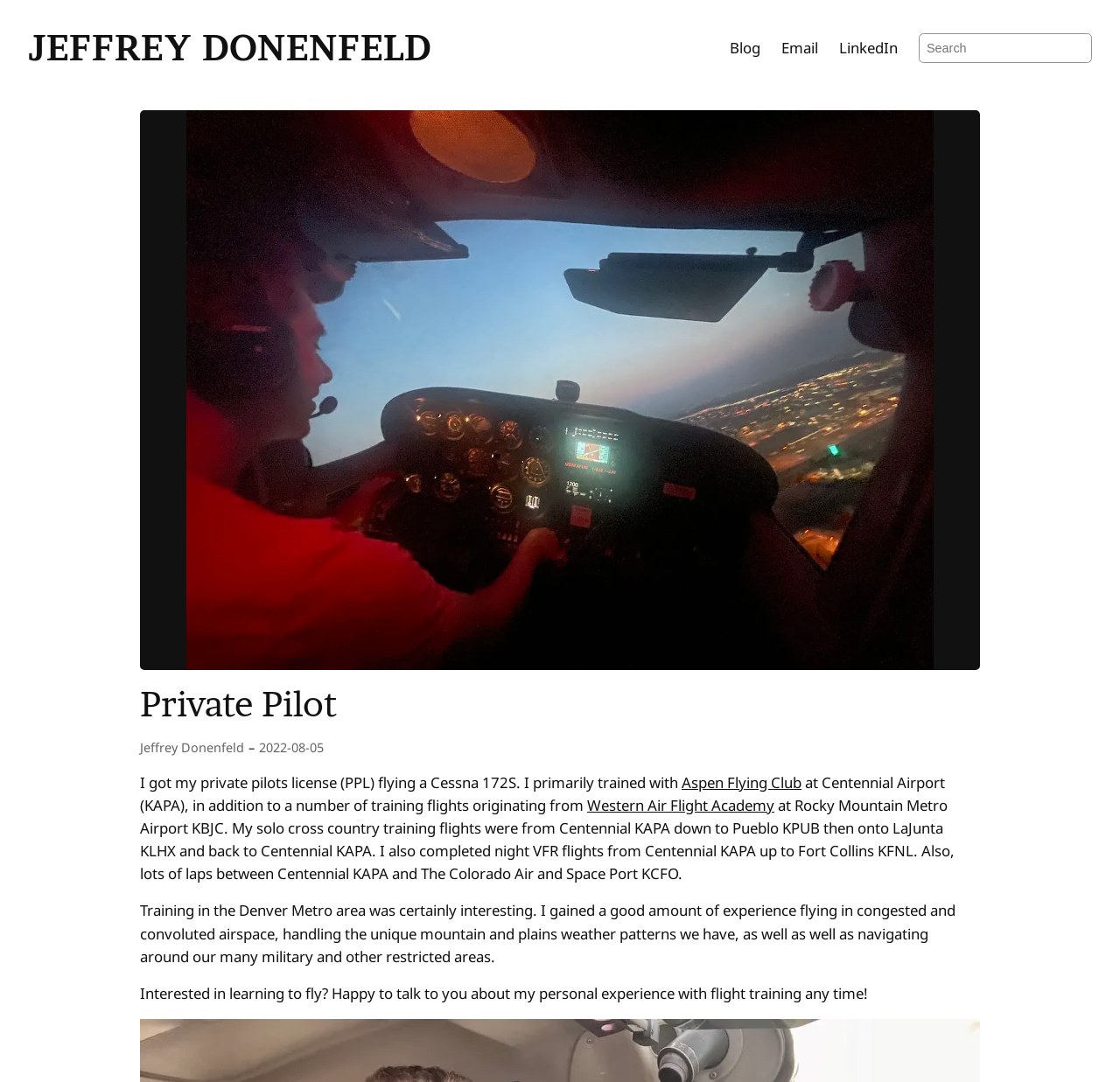Using the information shown in the image, answer the question with as much detail as possible: What is the type of aircraft flown by the author?

The answer can be found in the text 'I got my private pilots license (PPL) flying a Cessna 172S.' which indicates that the author flew a Cessna 172S aircraft.